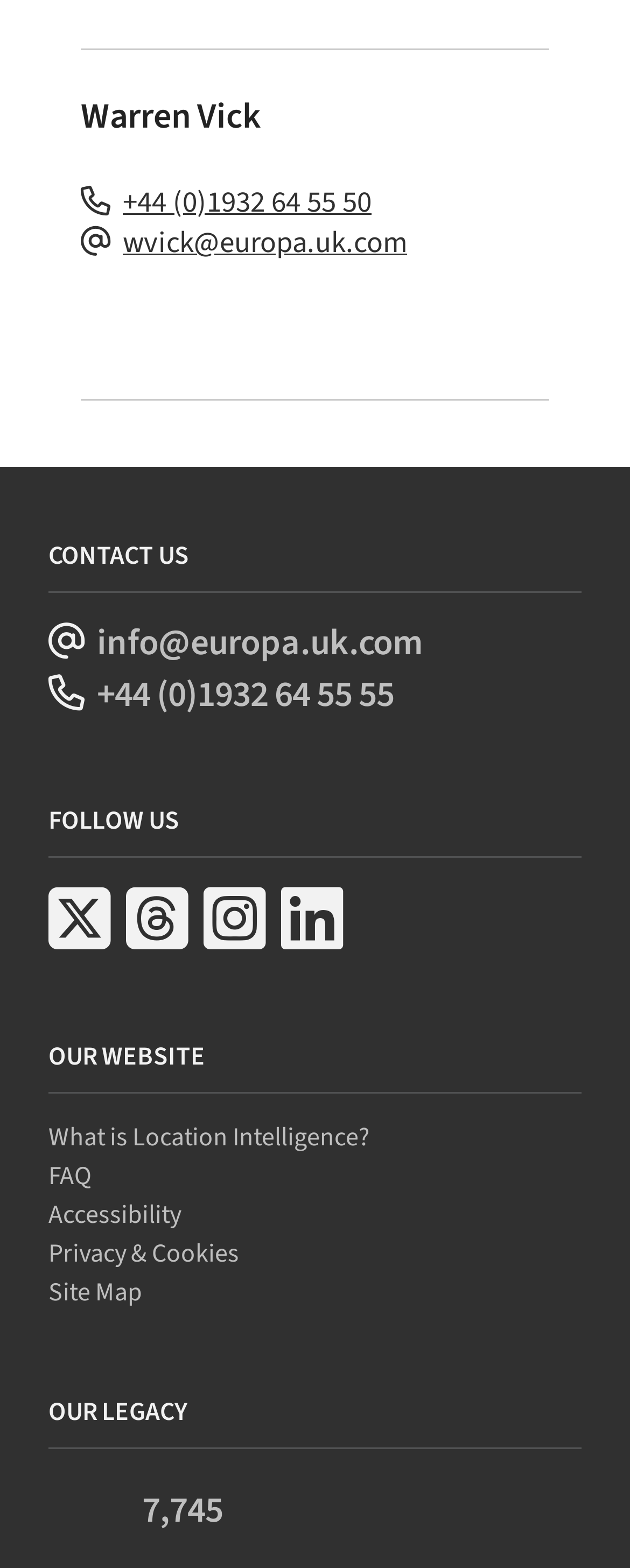Provide a short, one-word or phrase answer to the question below:
What social media platforms can you follow?

Twitter, LinkedIn, Instagram